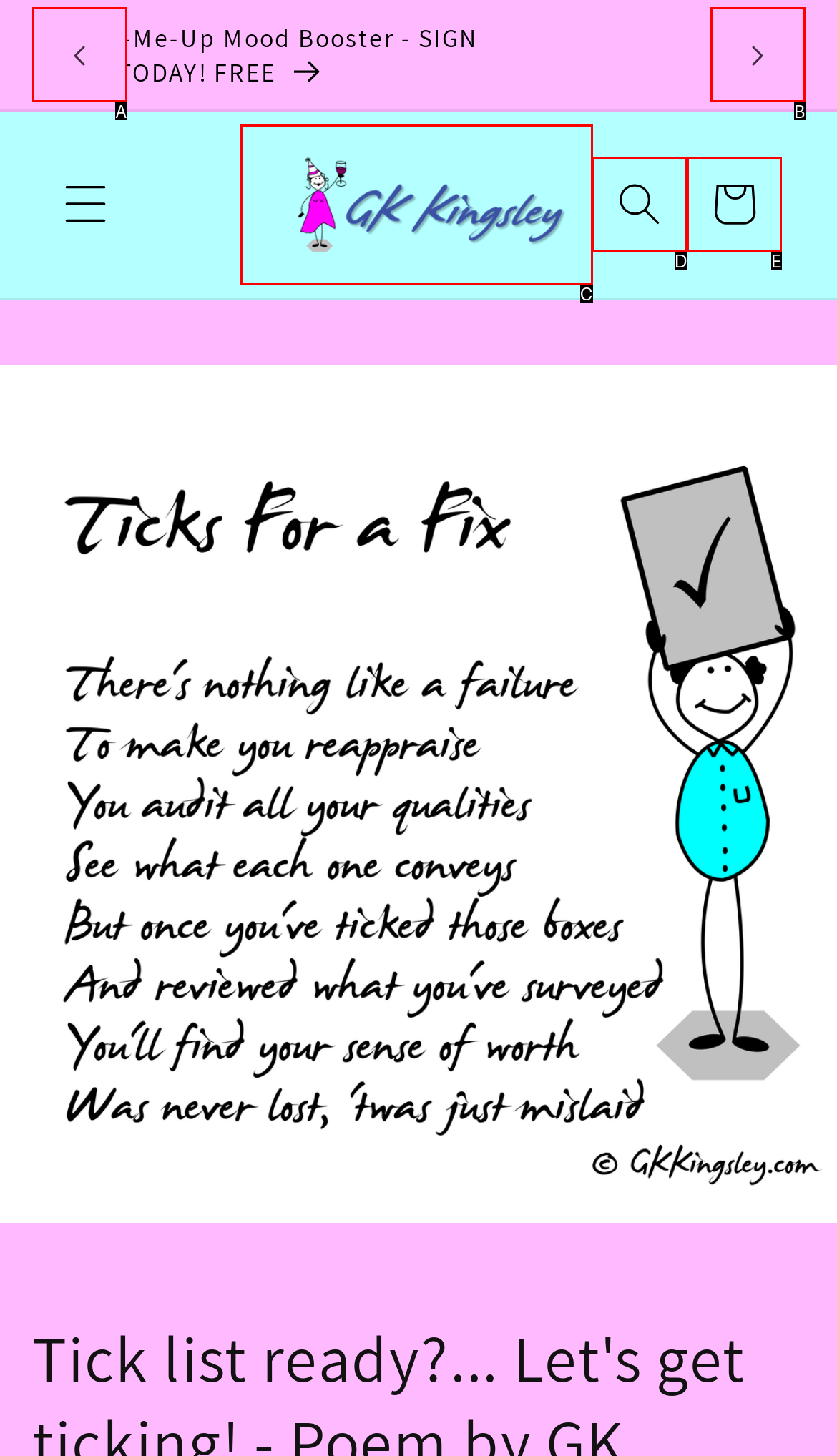From the options provided, determine which HTML element best fits the description: Authory.com. Answer with the correct letter.

None